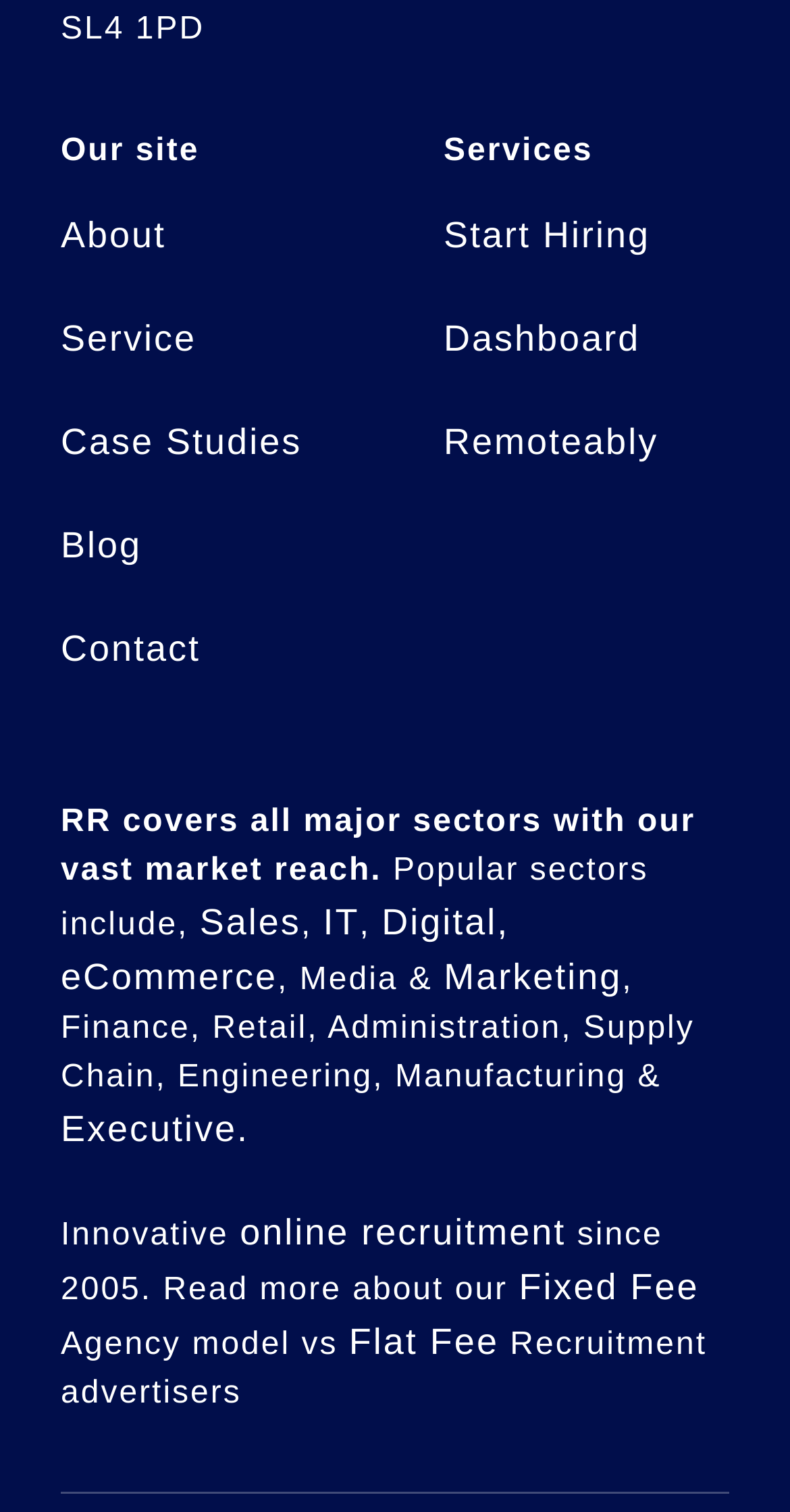Pinpoint the bounding box coordinates of the area that must be clicked to complete this instruction: "Read more about online recruitment".

[0.304, 0.801, 0.717, 0.828]